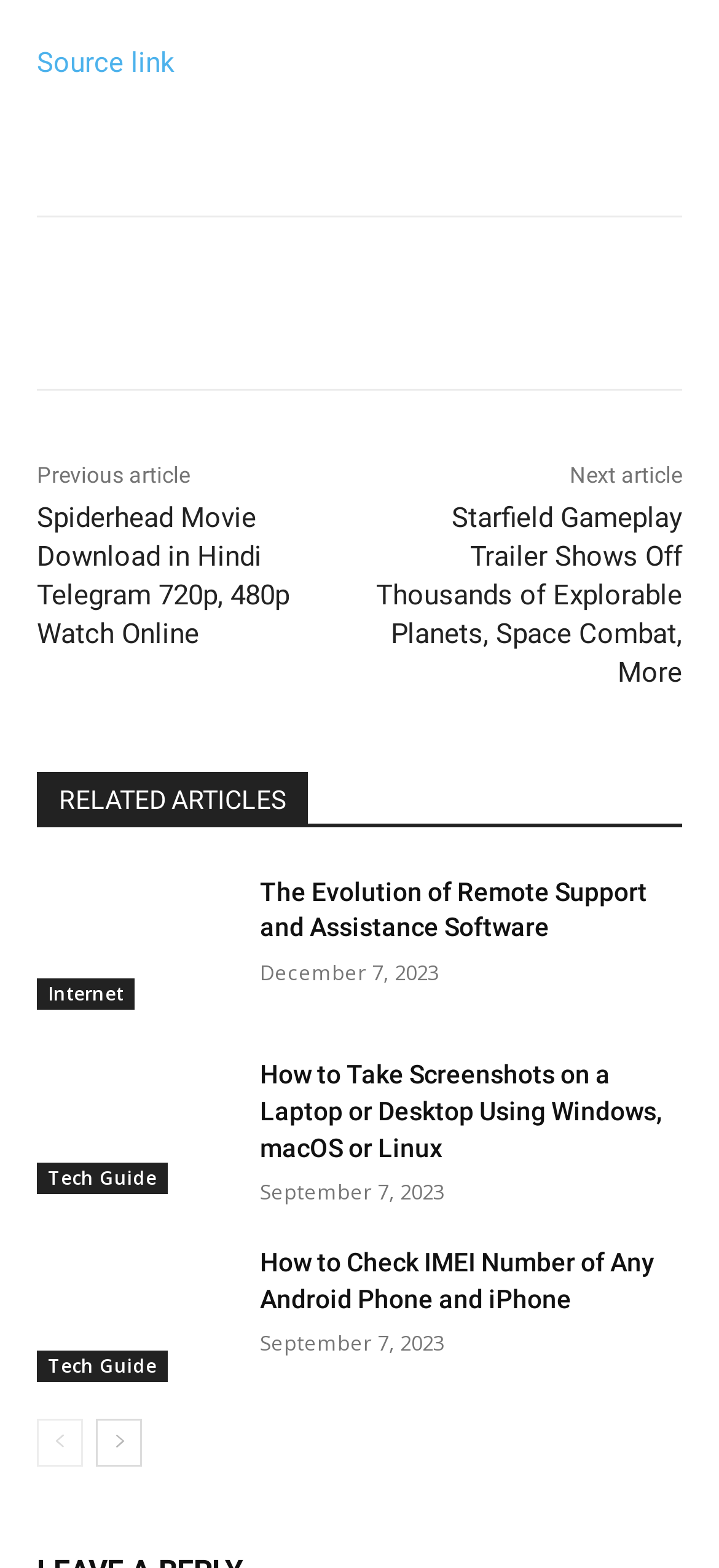Please give a succinct answer using a single word or phrase:
How many related articles are listed?

6